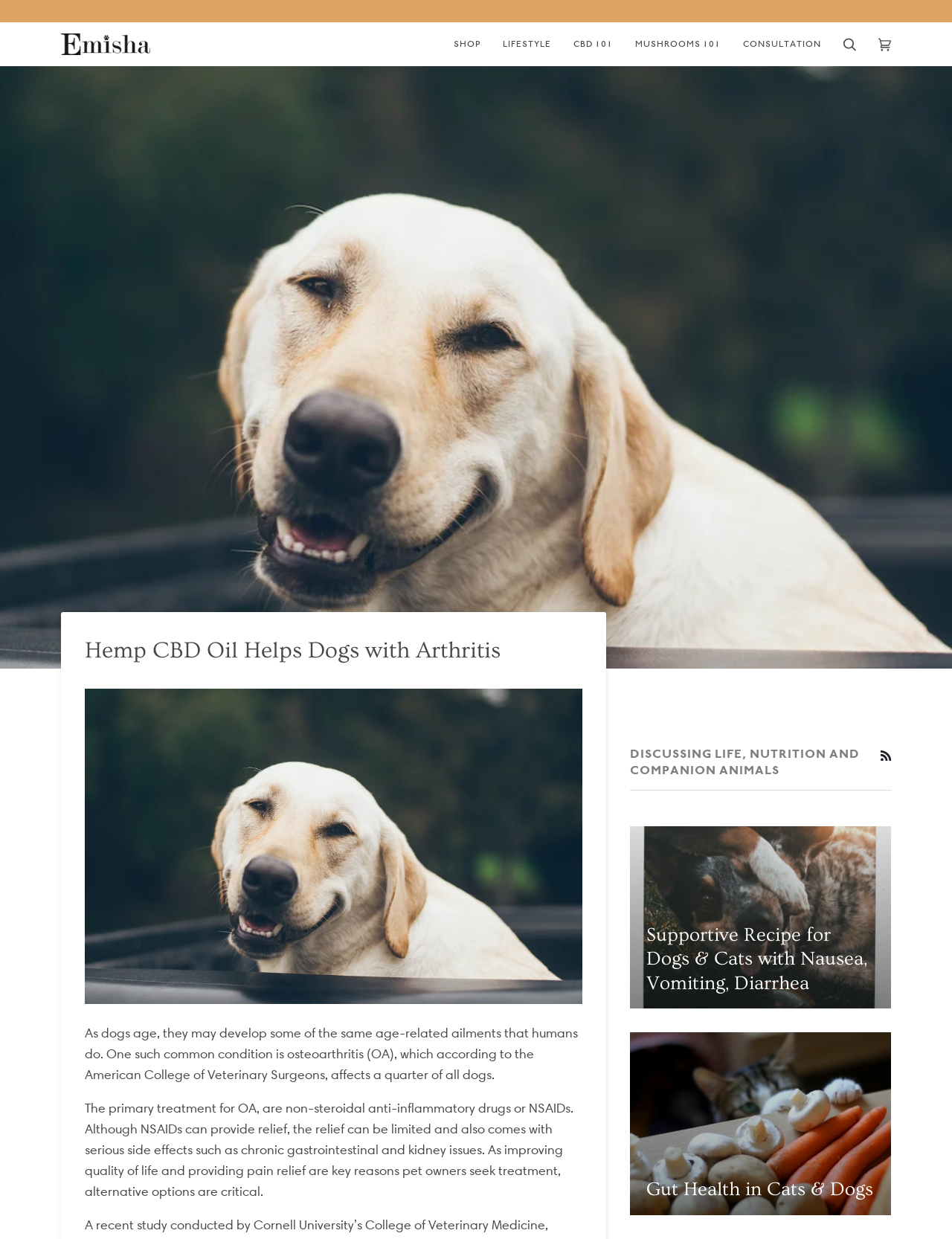Pinpoint the bounding box coordinates of the area that must be clicked to complete this instruction: "Search for something".

[0.874, 0.018, 0.911, 0.054]